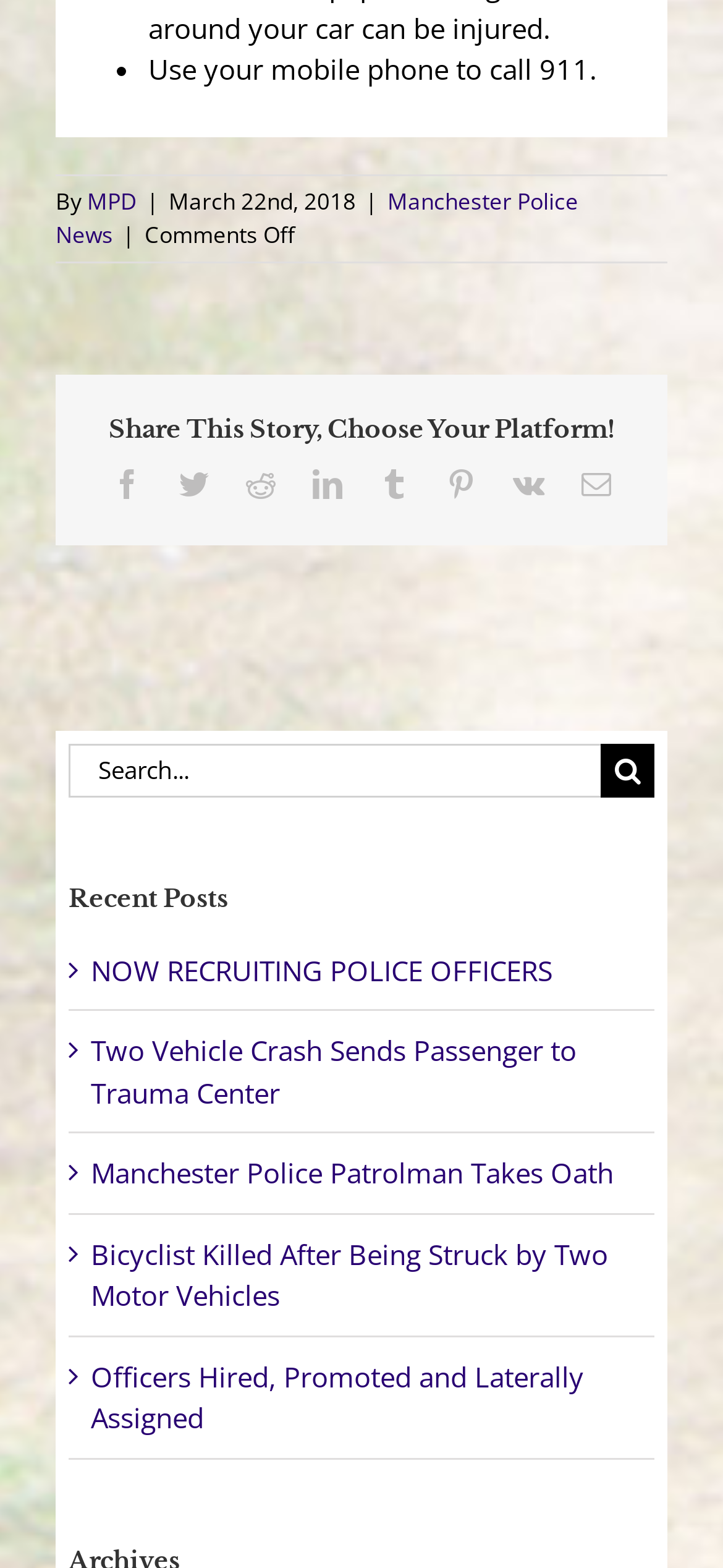Determine the bounding box coordinates of the clickable region to execute the instruction: "Call 911". The coordinates should be four float numbers between 0 and 1, denoted as [left, top, right, bottom].

[0.205, 0.032, 0.826, 0.056]